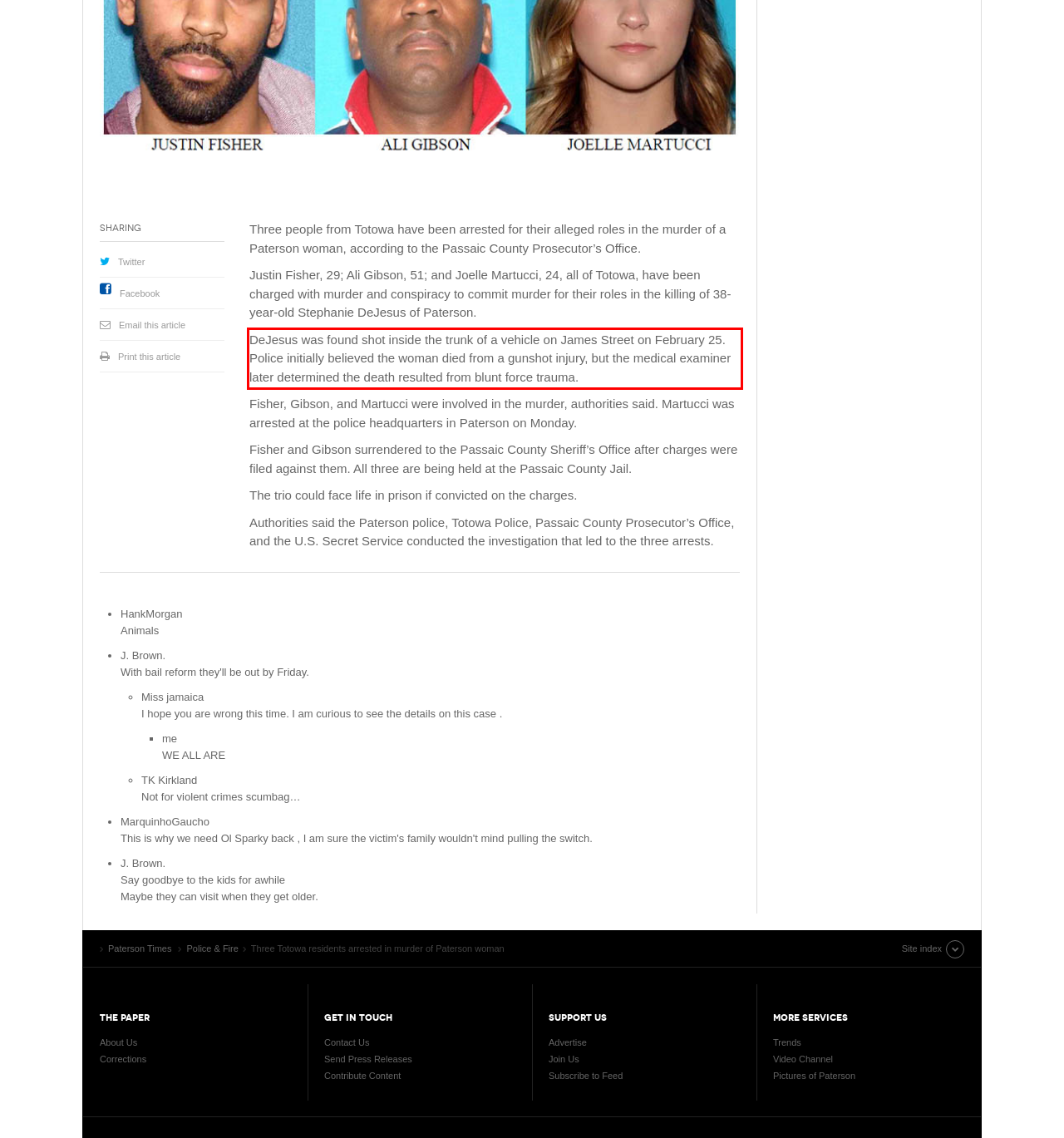Using the provided webpage screenshot, identify and read the text within the red rectangle bounding box.

DeJesus was found shot inside the trunk of a vehicle on James Street on February 25. Police initially believed the woman died from a gunshot injury, but the medical examiner later determined the death resulted from blunt force trauma.